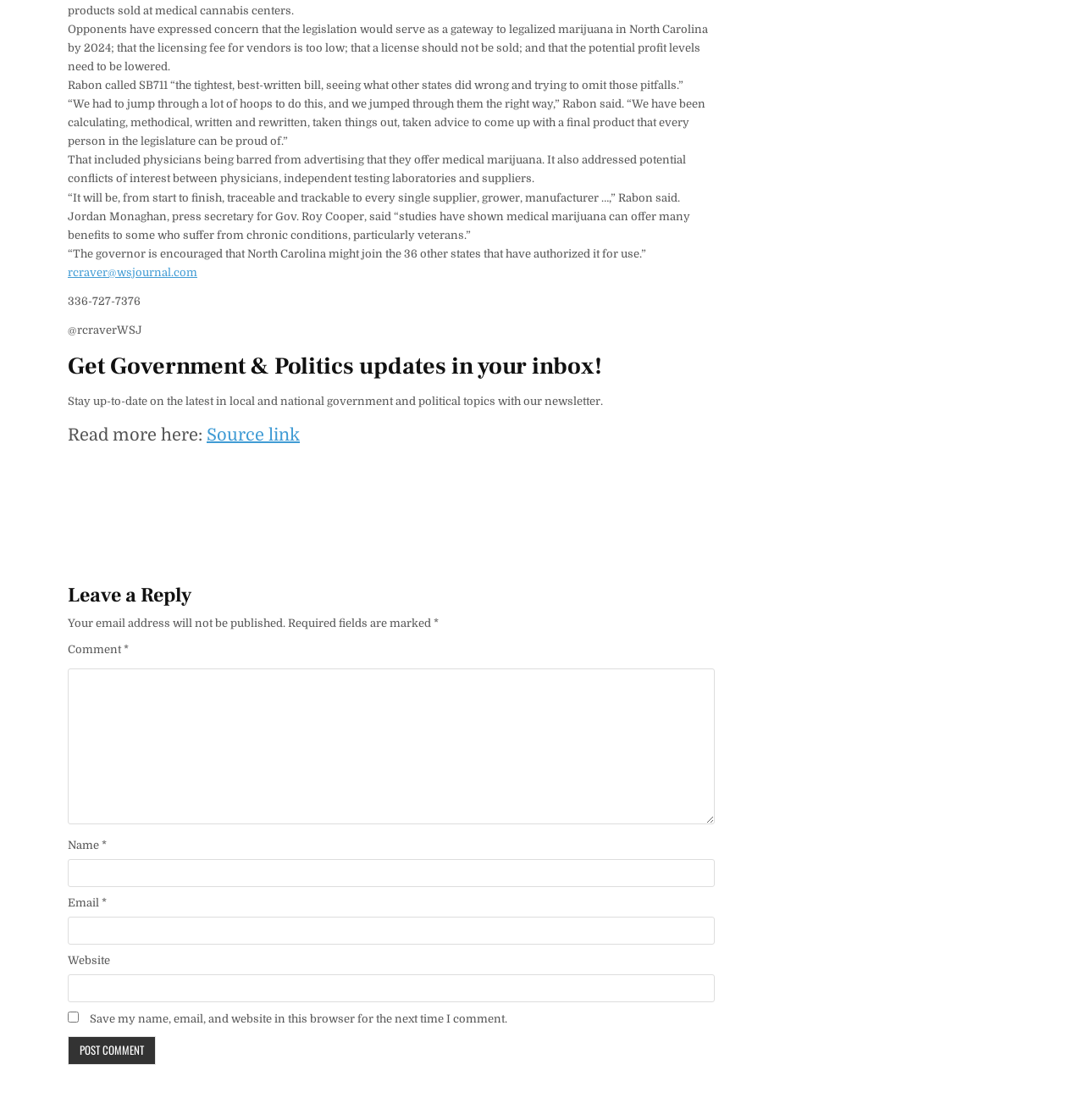Find the bounding box coordinates for the HTML element described in this sentence: "alt="Bluebill Advisors Inc logo"". Provide the coordinates as four float numbers between 0 and 1, in the format [left, top, right, bottom].

None